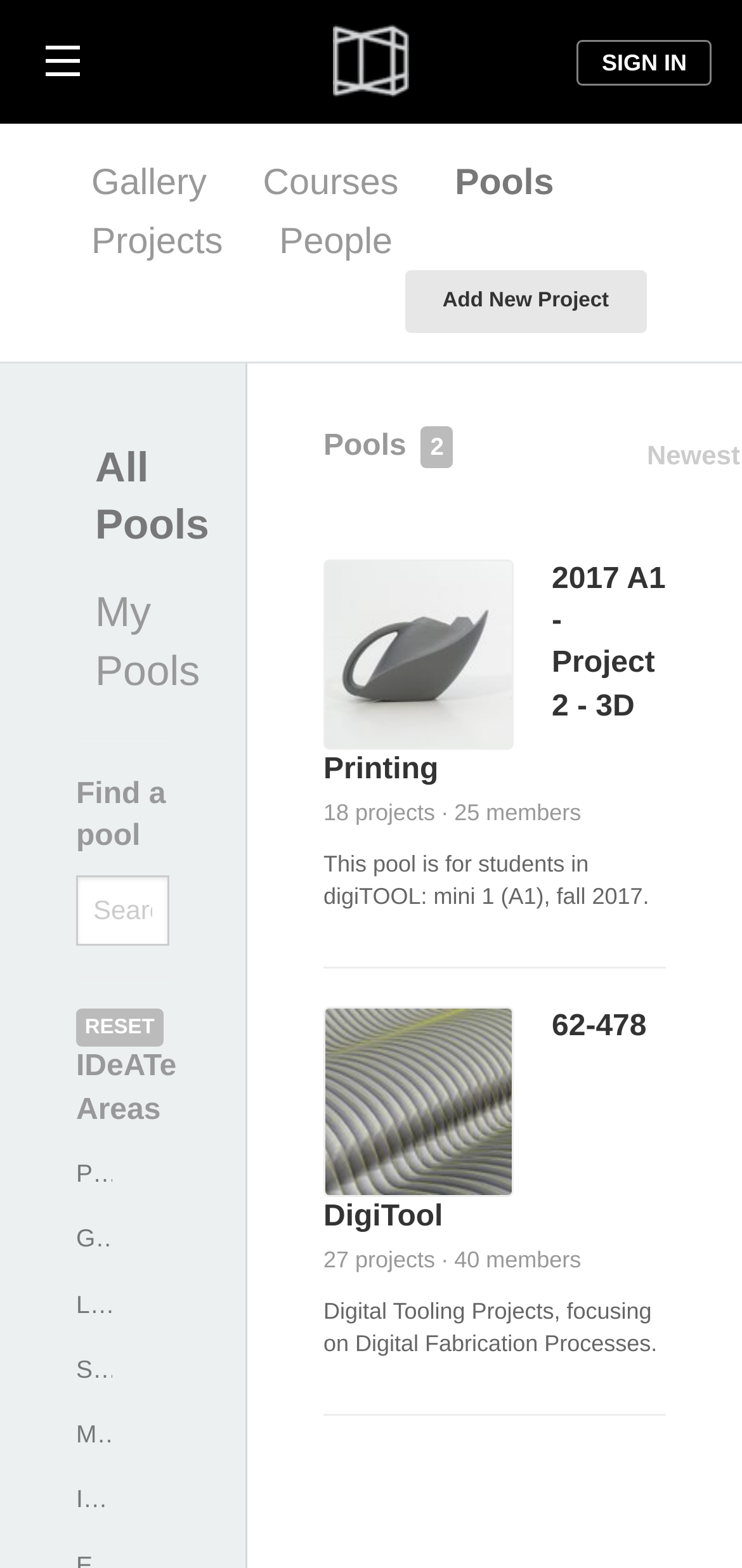Determine the bounding box coordinates for the HTML element described here: "Add New Project".

[0.545, 0.172, 0.872, 0.212]